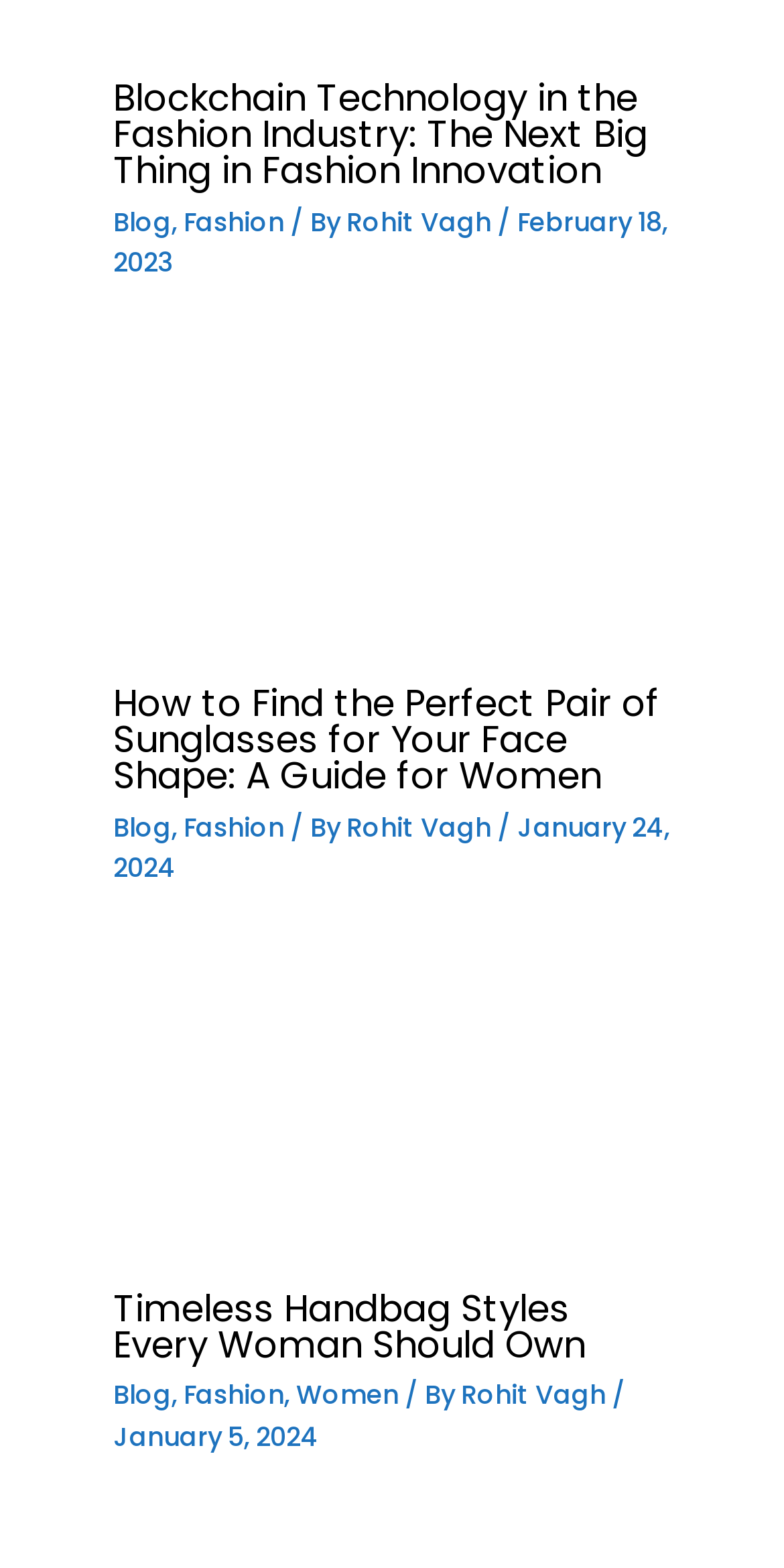Locate the bounding box coordinates of the UI element described by: "Women". Provide the coordinates as four float numbers between 0 and 1, formatted as [left, top, right, bottom].

[0.378, 0.879, 0.509, 0.901]